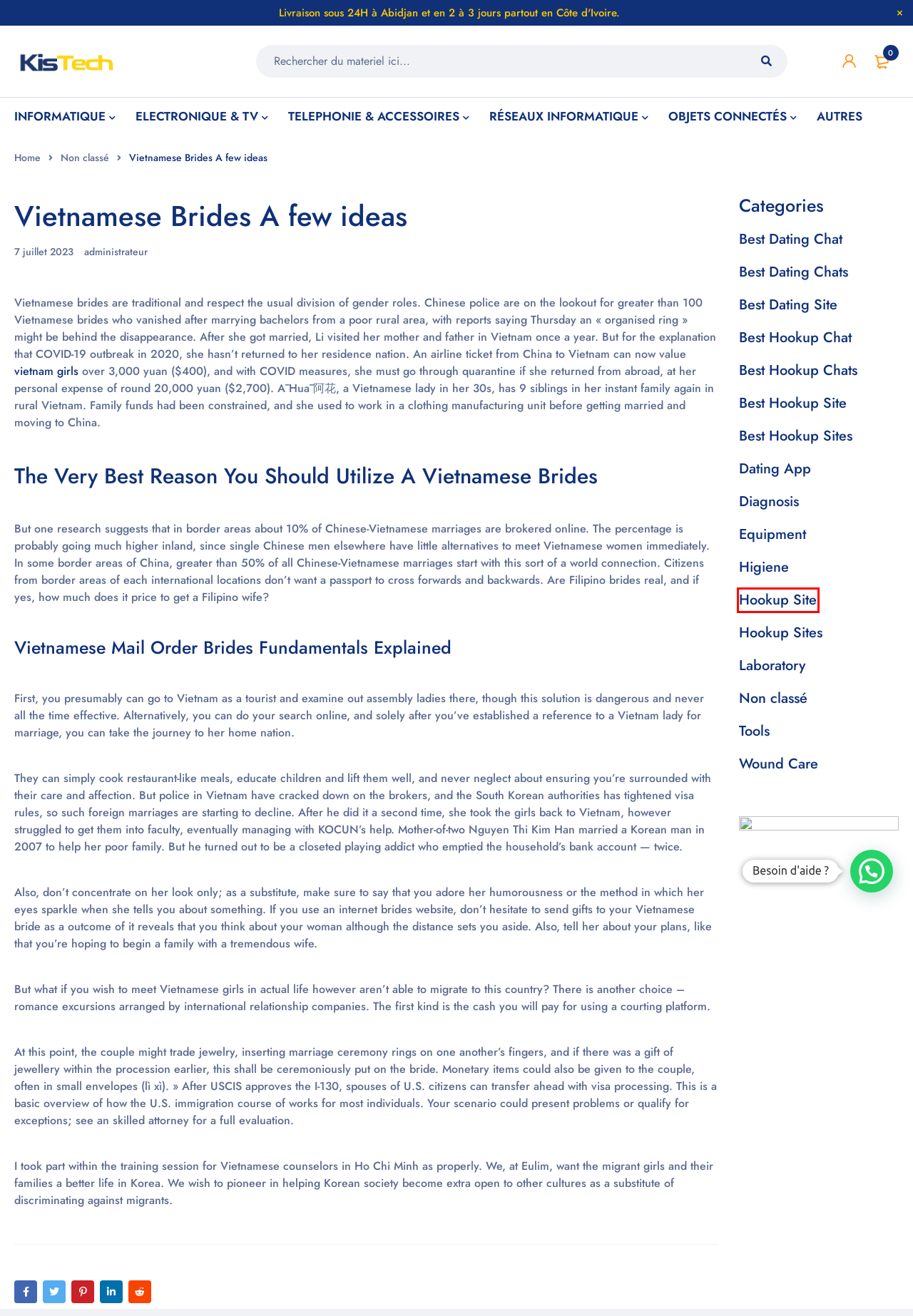Consider the screenshot of a webpage with a red bounding box and select the webpage description that best describes the new page that appears after clicking the element inside the red box. Here are the candidates:
A. Archives des Equipment - Kistech
B. Archives des Non classé - Kistech
C. Archives des Hookup Site - Kistech
D. Archives des Best Dating Site - Kistech
E. Archives des Best Hookup Chat - Kistech
F. Archives des INFORMATIQUE - Kistech
G. Archives des Diagnosis - Kistech
H. Archives des Wound Care - Kistech

C